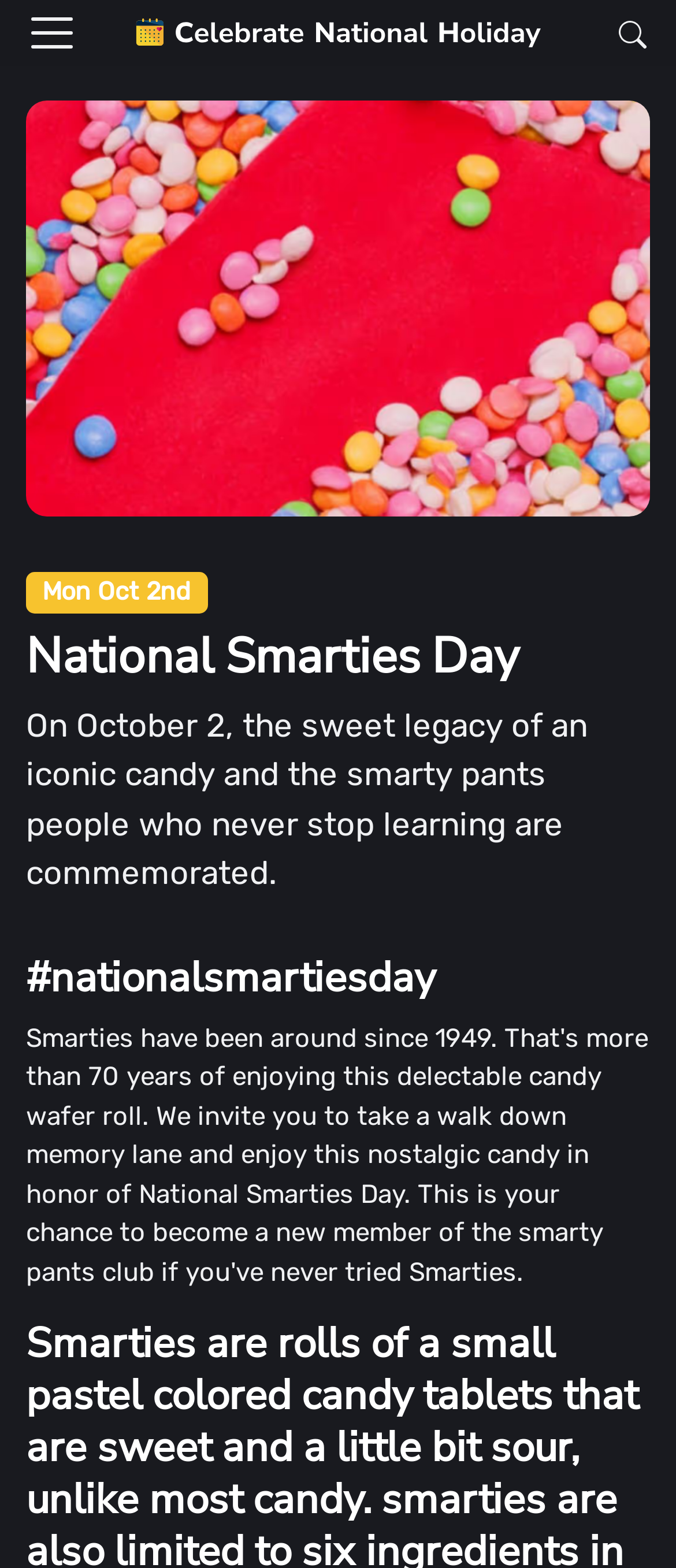Based on the element description: "alt="Celebrate National Holidays Logo"", identify the bounding box coordinates for this UI element. The coordinates must be four float numbers between 0 and 1, listed as [left, top, right, bottom].

[0.2, 0.005, 0.8, 0.037]